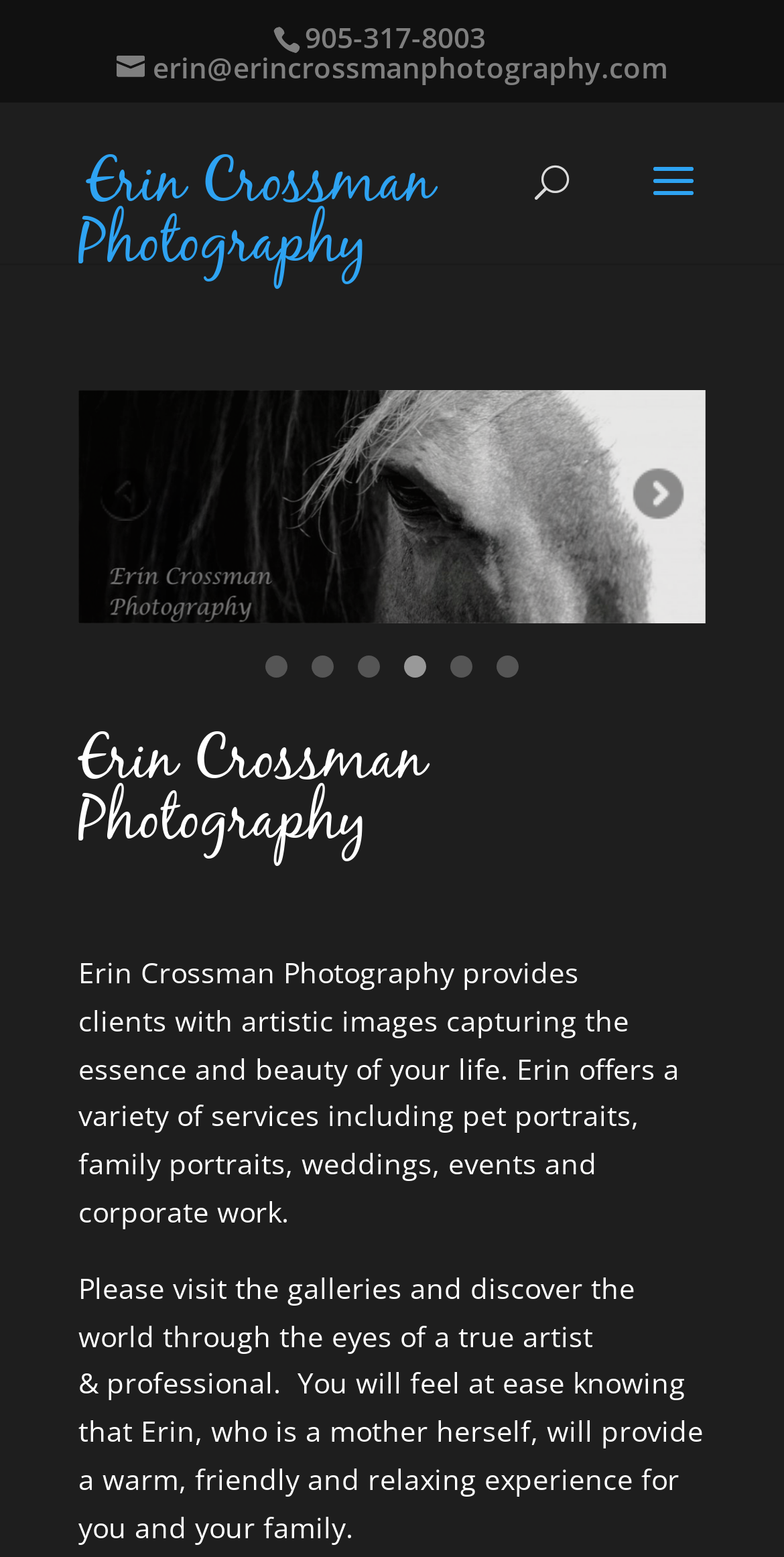Locate the bounding box coordinates of the area where you should click to accomplish the instruction: "Send an email".

[0.149, 0.03, 0.851, 0.055]